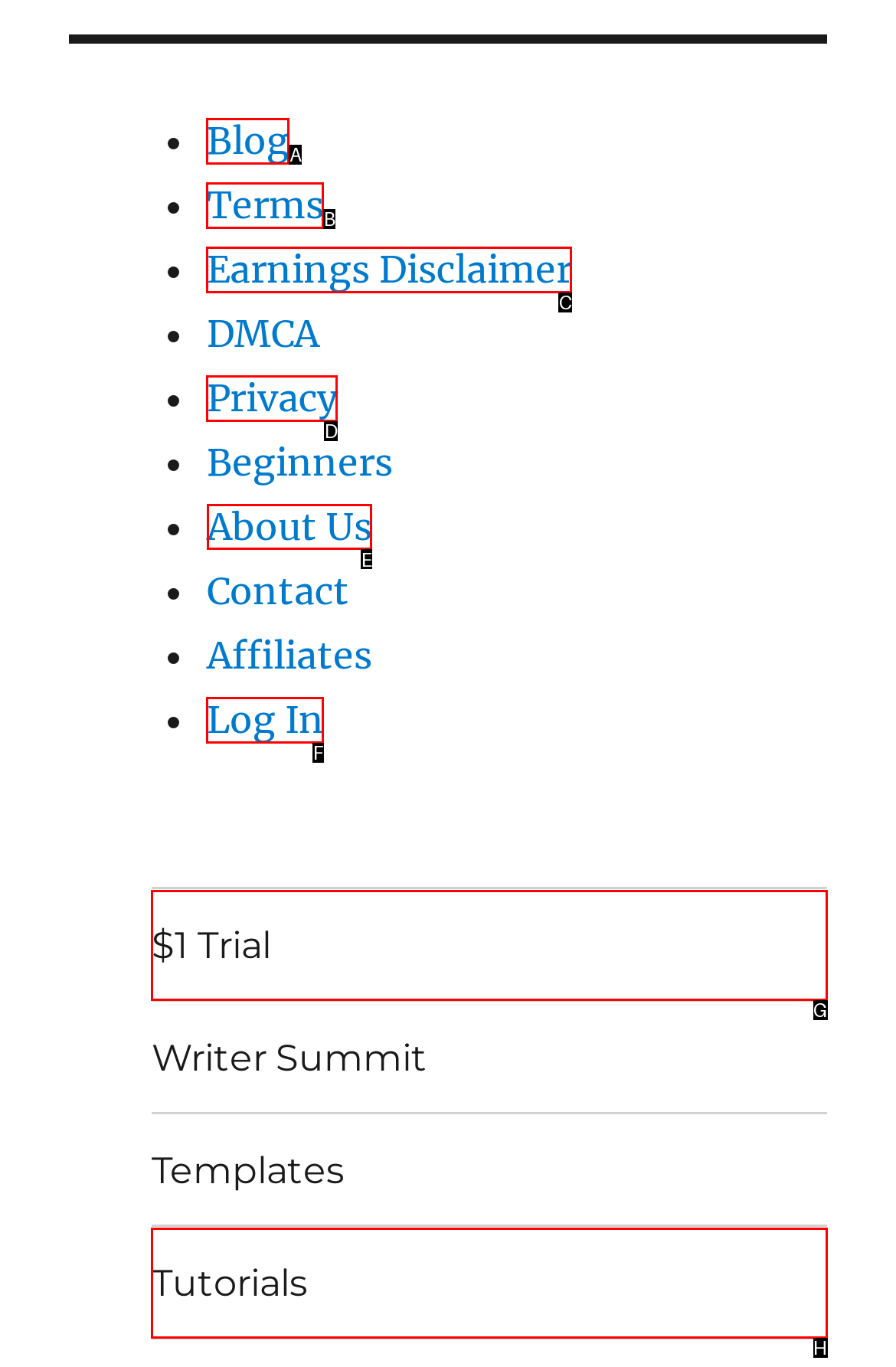Point out the letter of the HTML element you should click on to execute the task: Go to About Us
Reply with the letter from the given options.

E